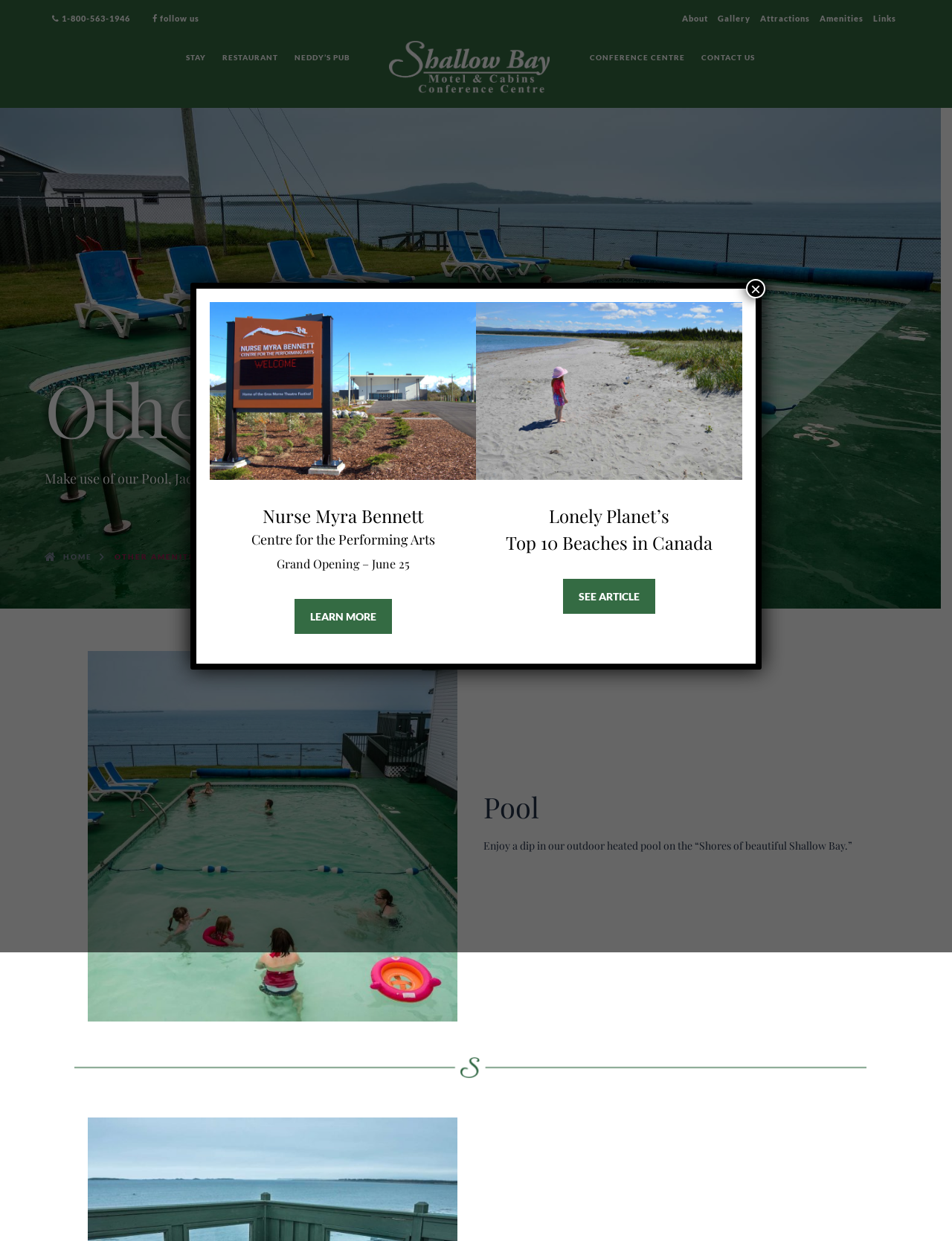Answer the following query with a single word or phrase:
How many buttons are there in the dialog box?

1